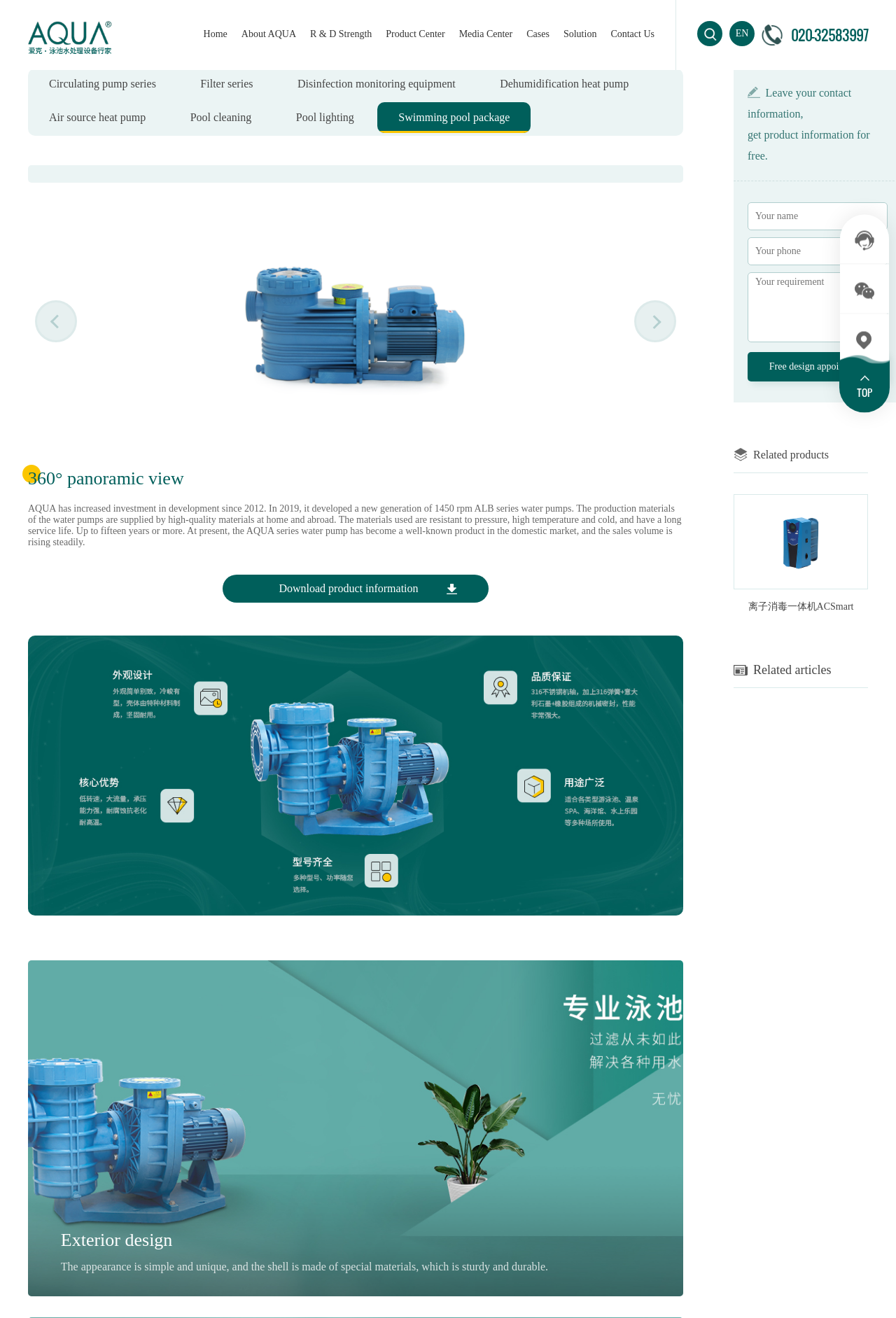Can you find the bounding box coordinates for the UI element given this description: "Home"? Provide the coordinates as four float numbers between 0 and 1: [left, top, right, bottom].

[0.219, 0.015, 0.262, 0.037]